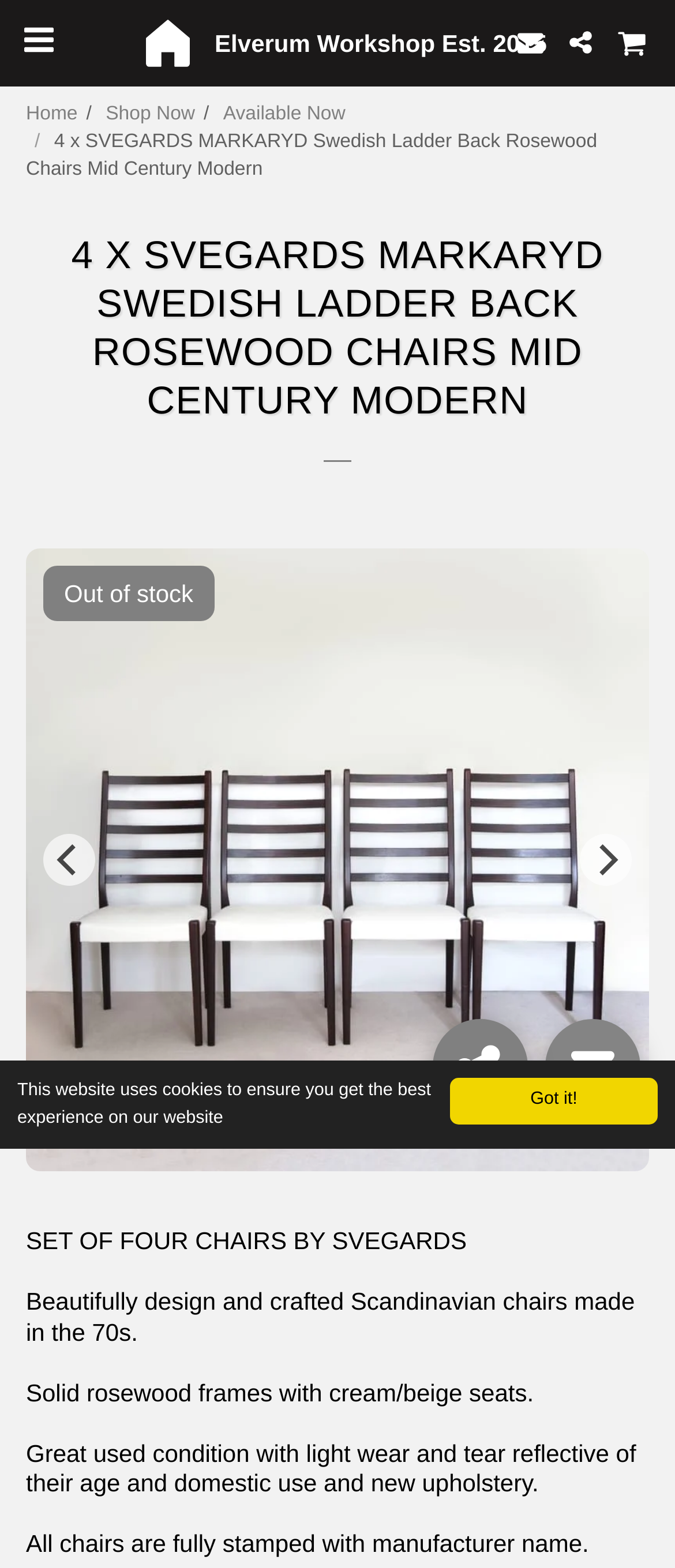Identify the bounding box coordinates for the region of the element that should be clicked to carry out the instruction: "click previous button". The bounding box coordinates should be four float numbers between 0 and 1, i.e., [left, top, right, bottom].

[0.064, 0.532, 0.141, 0.565]